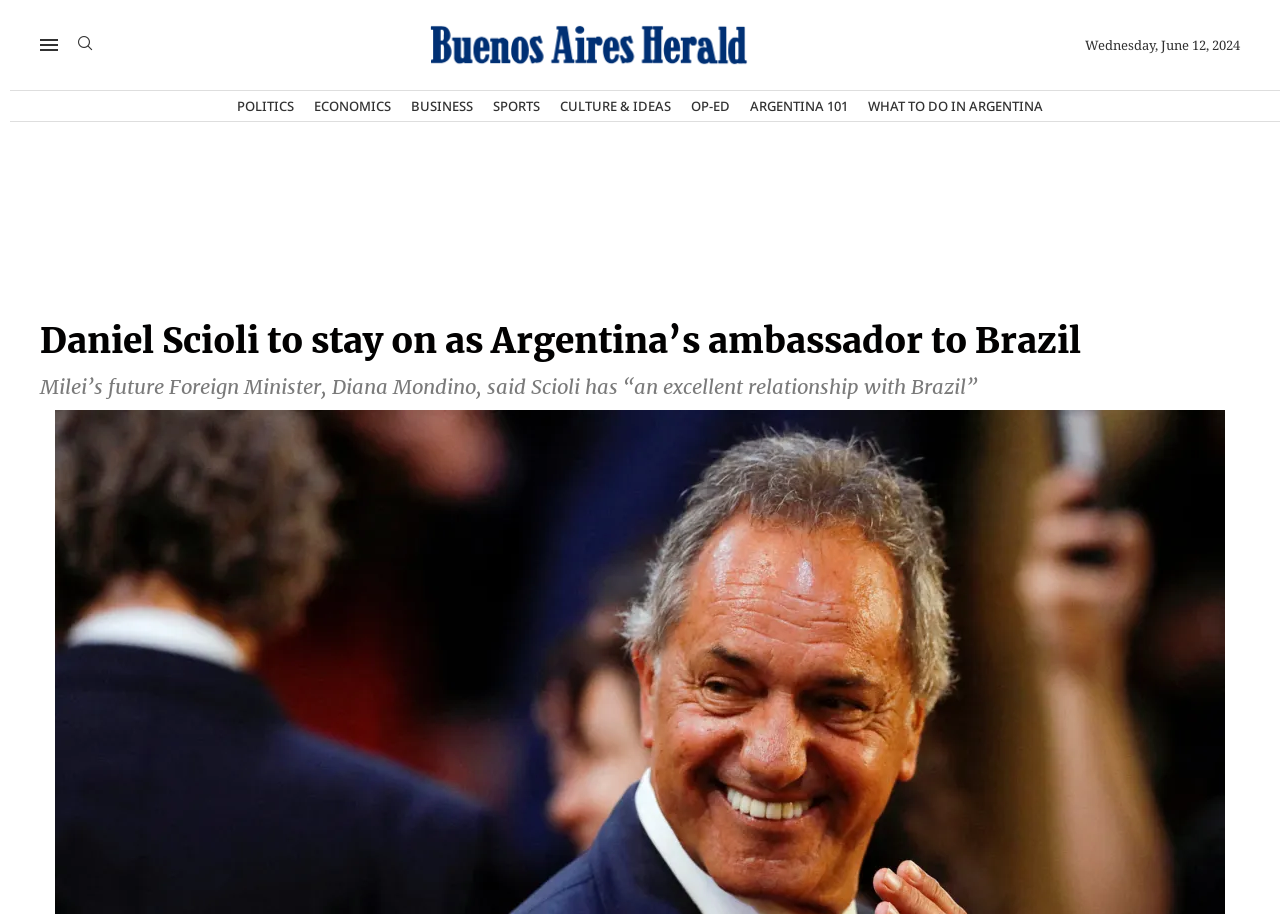Is there a search function on the webpage?
Answer the question with as much detail as you can, using the image as a reference.

I found the search function by looking at the link element with the text 'Search' located at the top left corner of the webpage, with bounding box coordinates [0.061, 0.039, 0.072, 0.06].